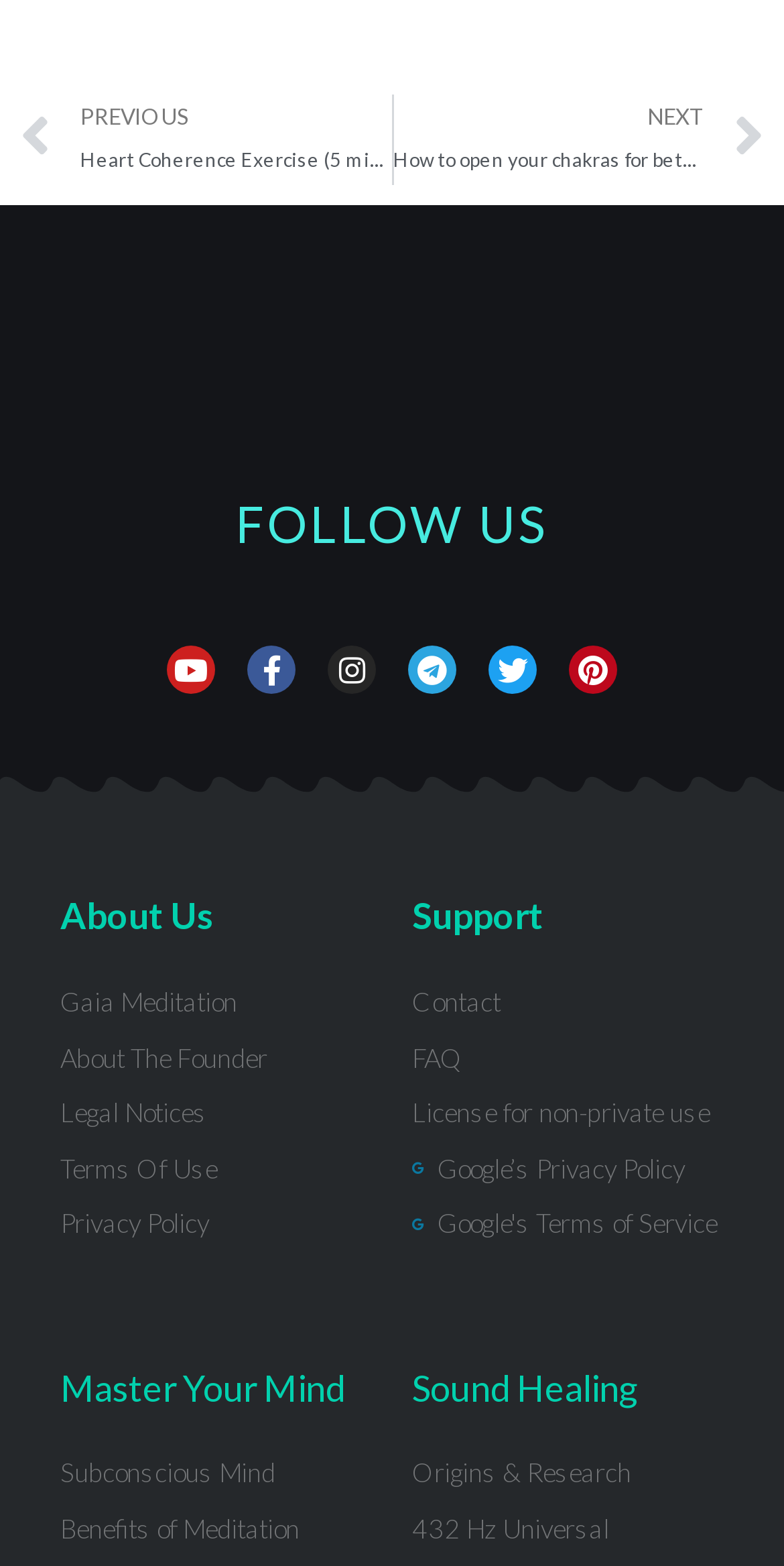Show the bounding box coordinates of the region that should be clicked to follow the instruction: "Open the 'About Us' page."

[0.077, 0.572, 0.474, 0.6]